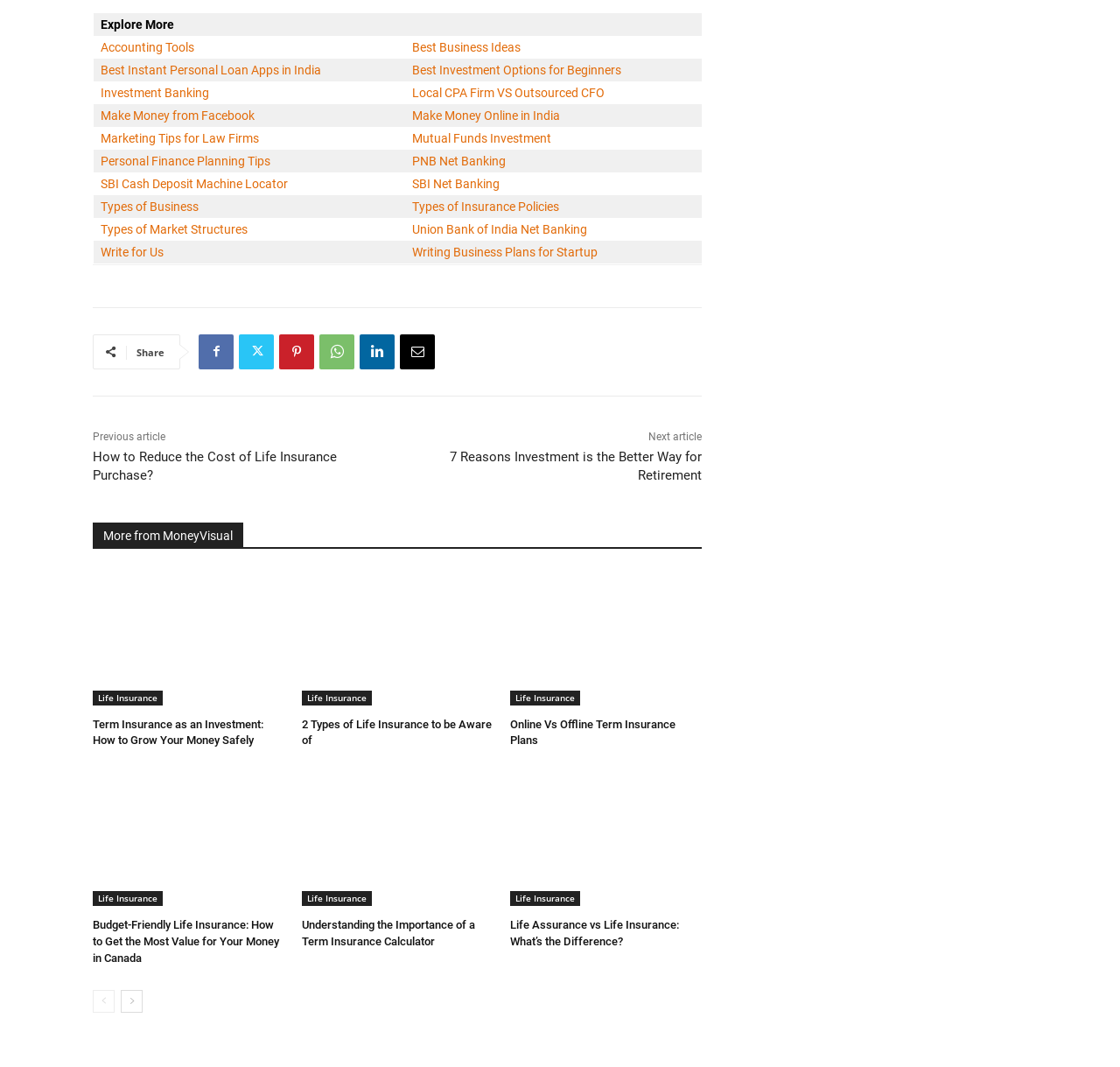Determine the bounding box coordinates of the region that needs to be clicked to achieve the task: "Leave a comment".

None